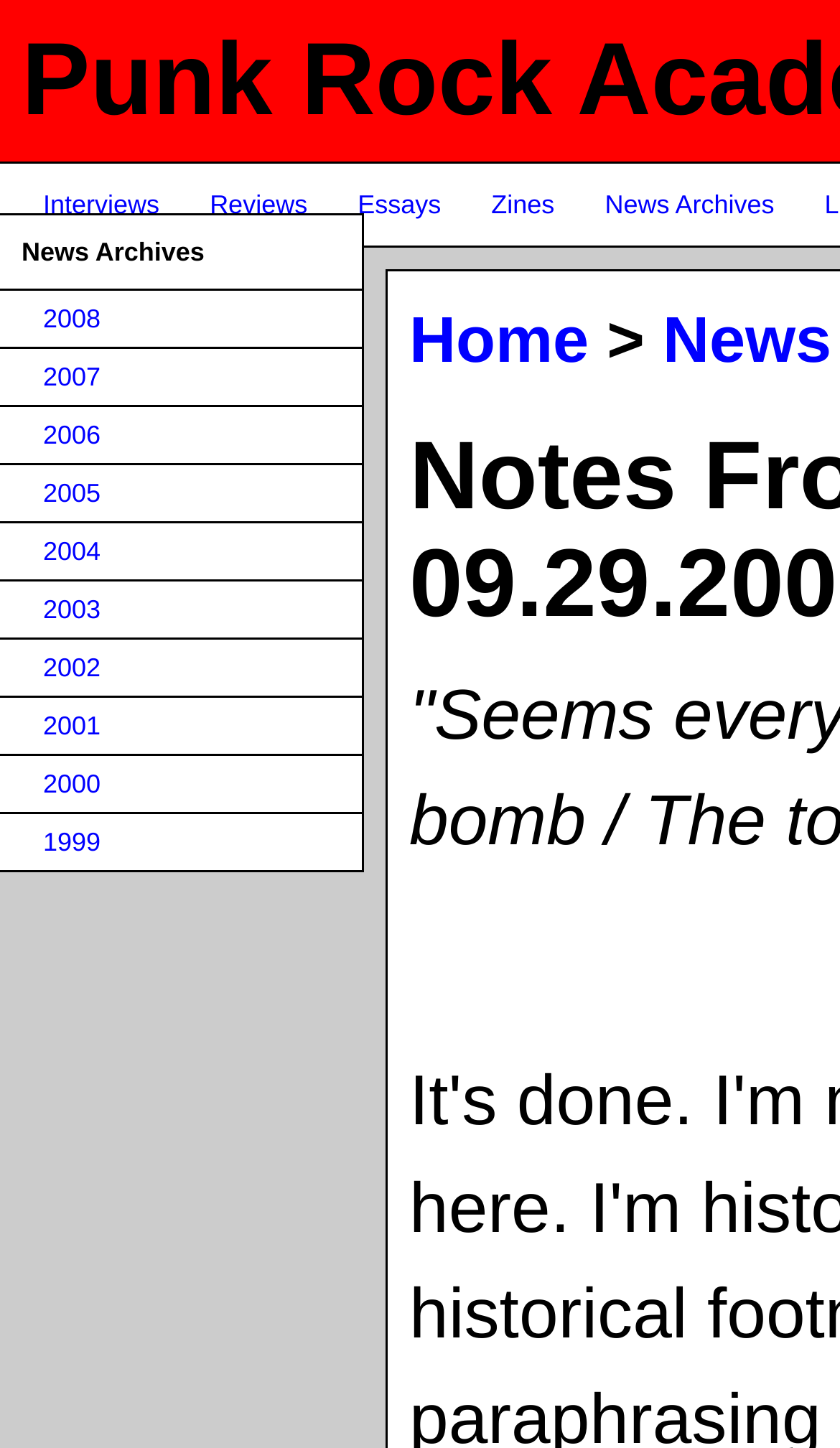Provide the bounding box coordinates of the section that needs to be clicked to accomplish the following instruction: "Check About Us."

None